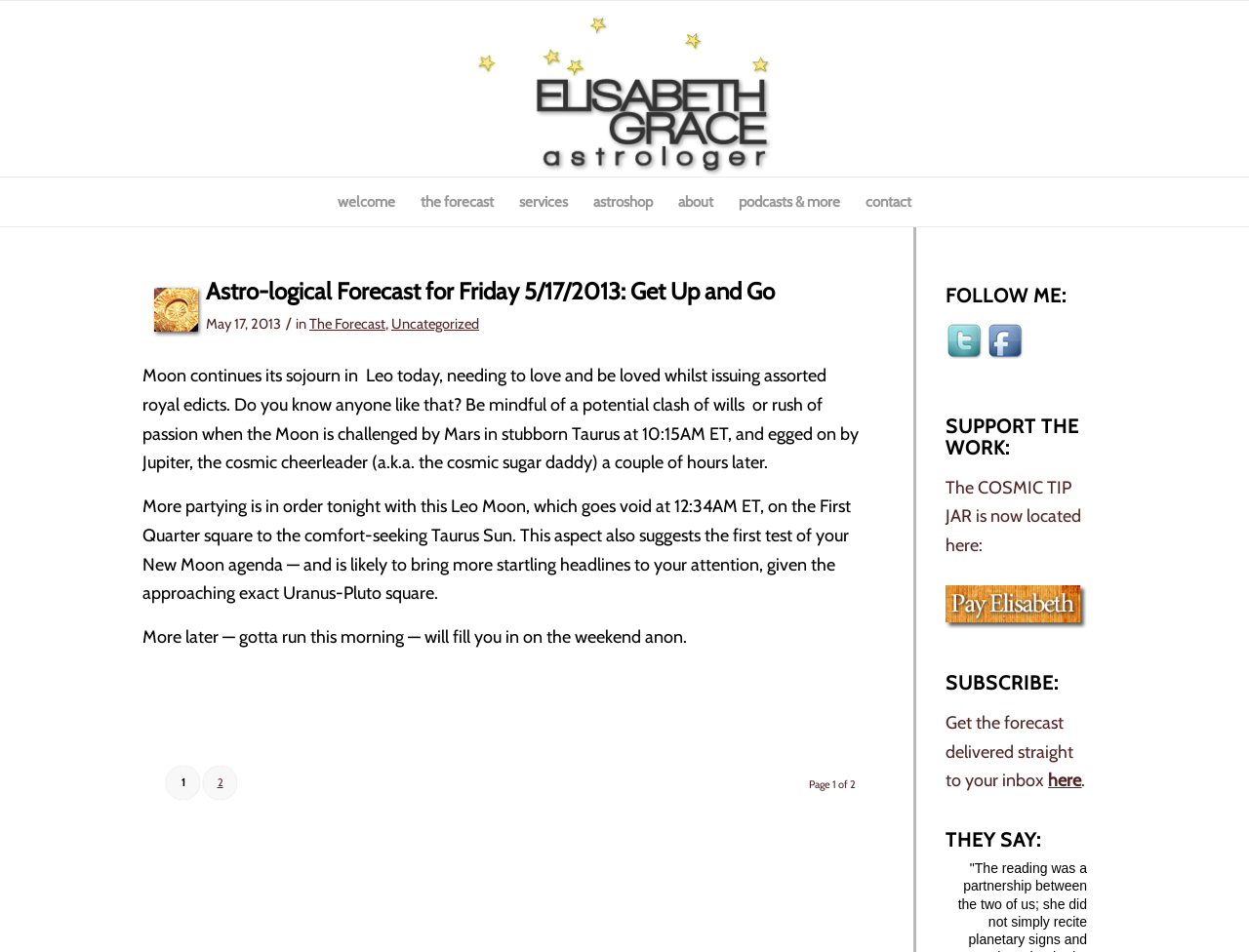Please specify the bounding box coordinates of the element that should be clicked to execute the given instruction: 'Click on the 'welcome' menu item'. Ensure the coordinates are four float numbers between 0 and 1, expressed as [left, top, right, bottom].

[0.26, 0.186, 0.327, 0.238]